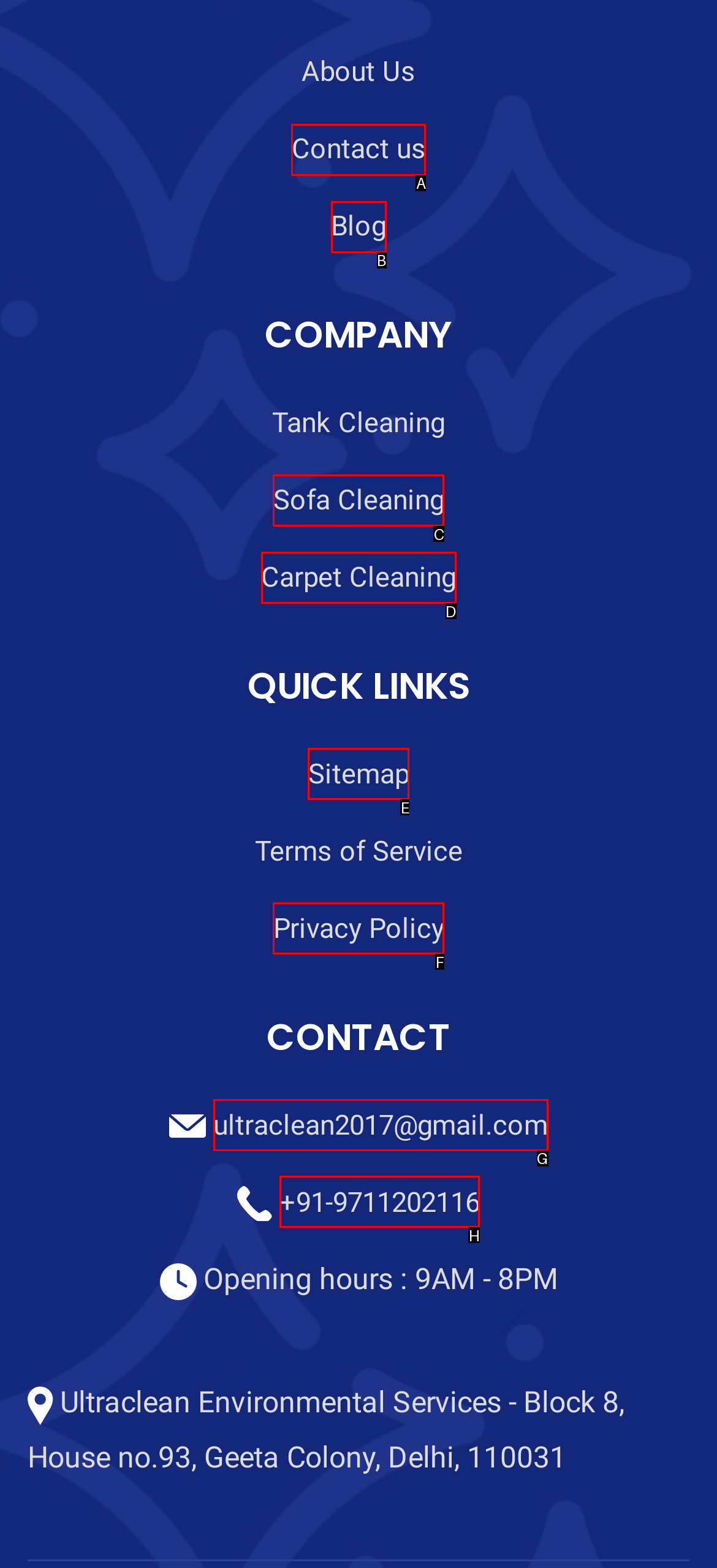Which option should be clicked to execute the task: call the customer service?
Reply with the letter of the chosen option.

H